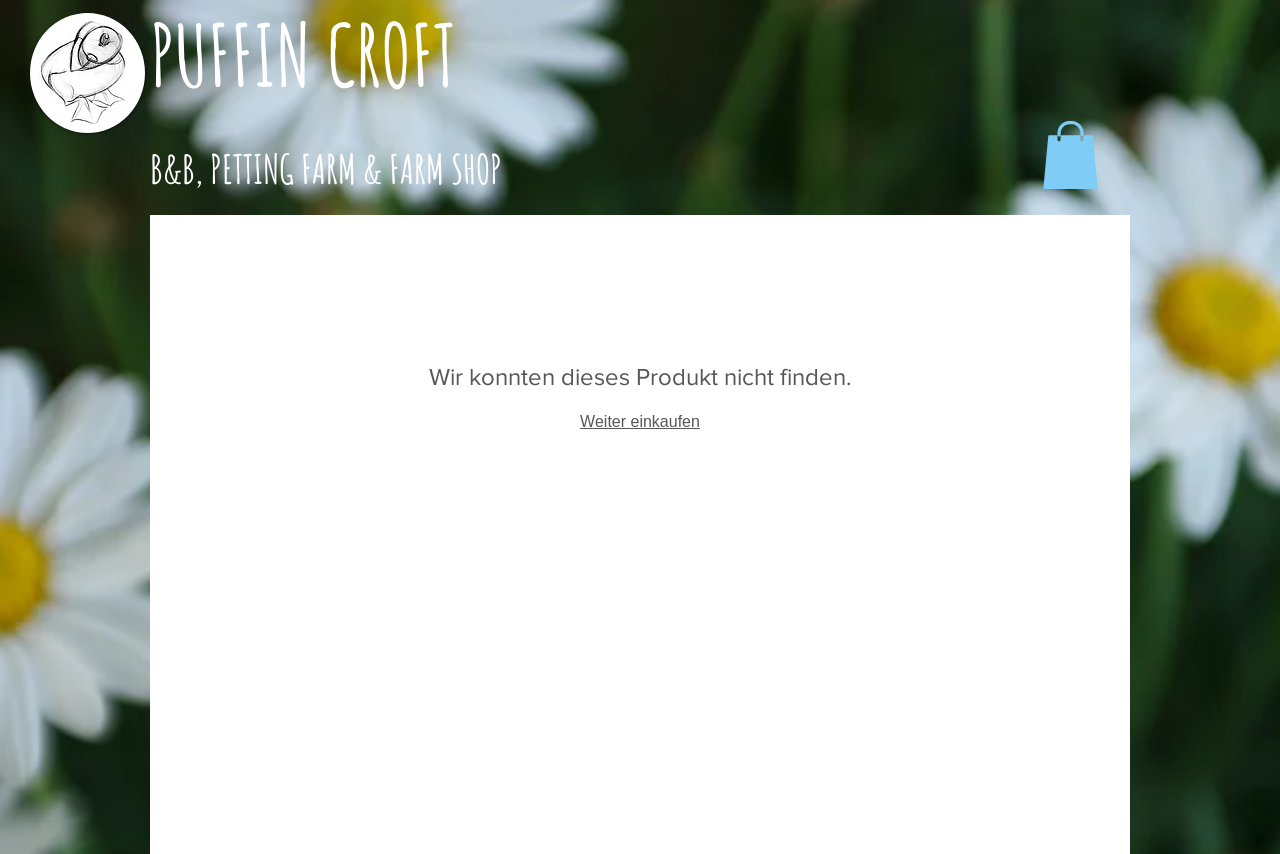How many links are there in the navigation menu?
Answer the question with as much detail as possible.

The navigation menu is located at the top of the page and contains links to different sections of the website. By counting the number of link elements, we can see that there are 8 links in total.